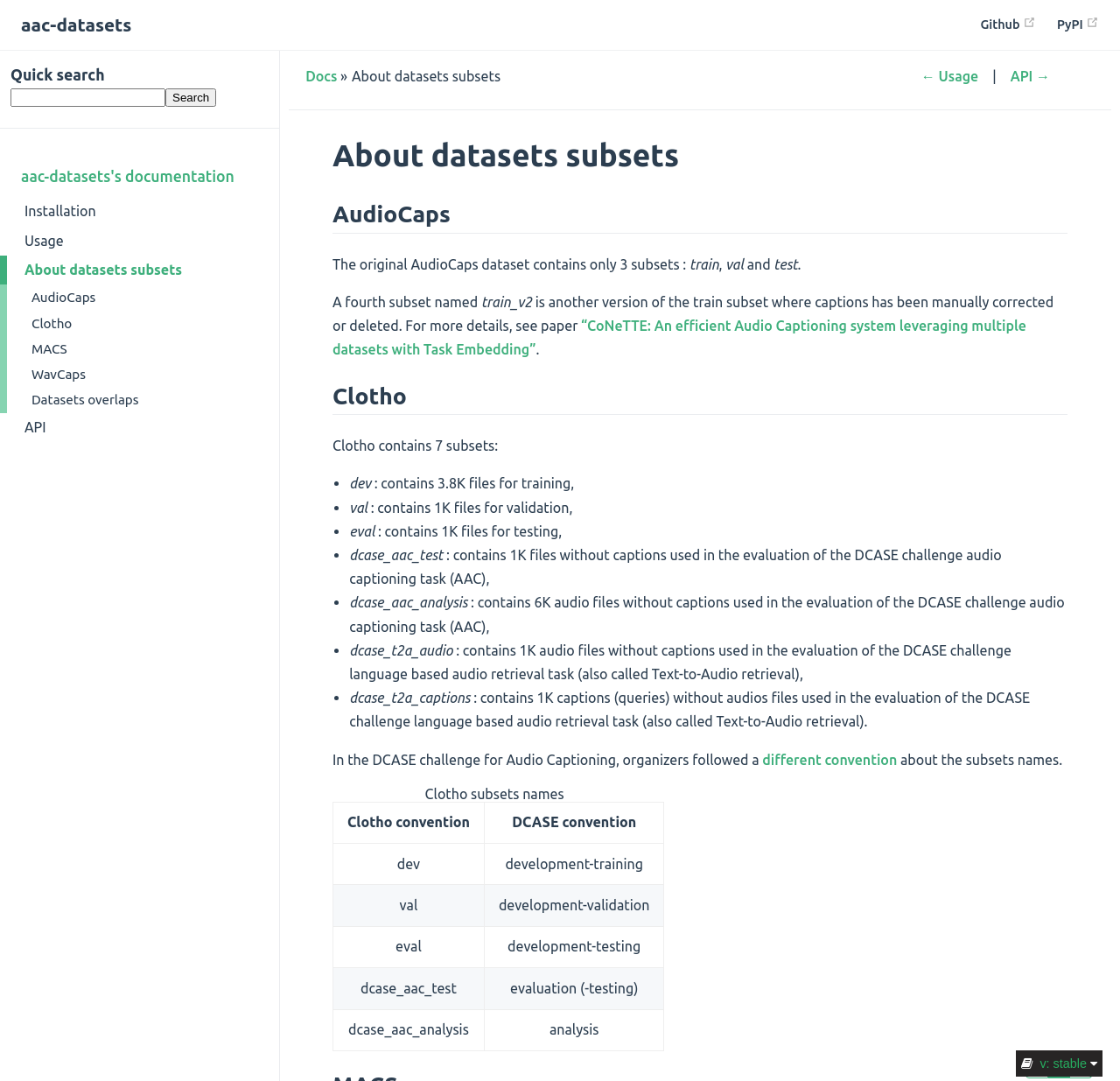Respond to the following query with just one word or a short phrase: 
What is the name of the dataset described on this webpage?

About datasets subsets